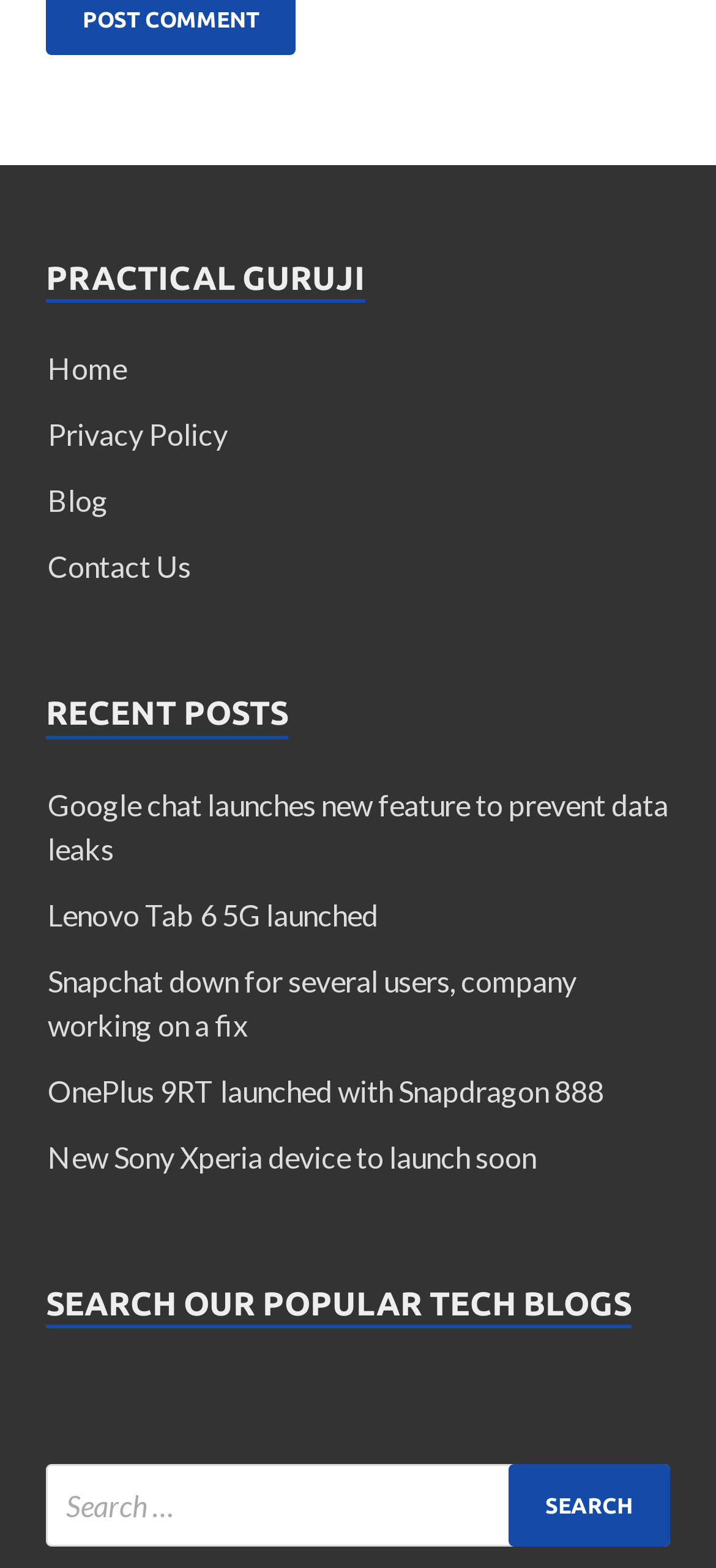Determine the bounding box for the UI element that matches this description: "Privacy Policy".

[0.067, 0.266, 0.318, 0.288]